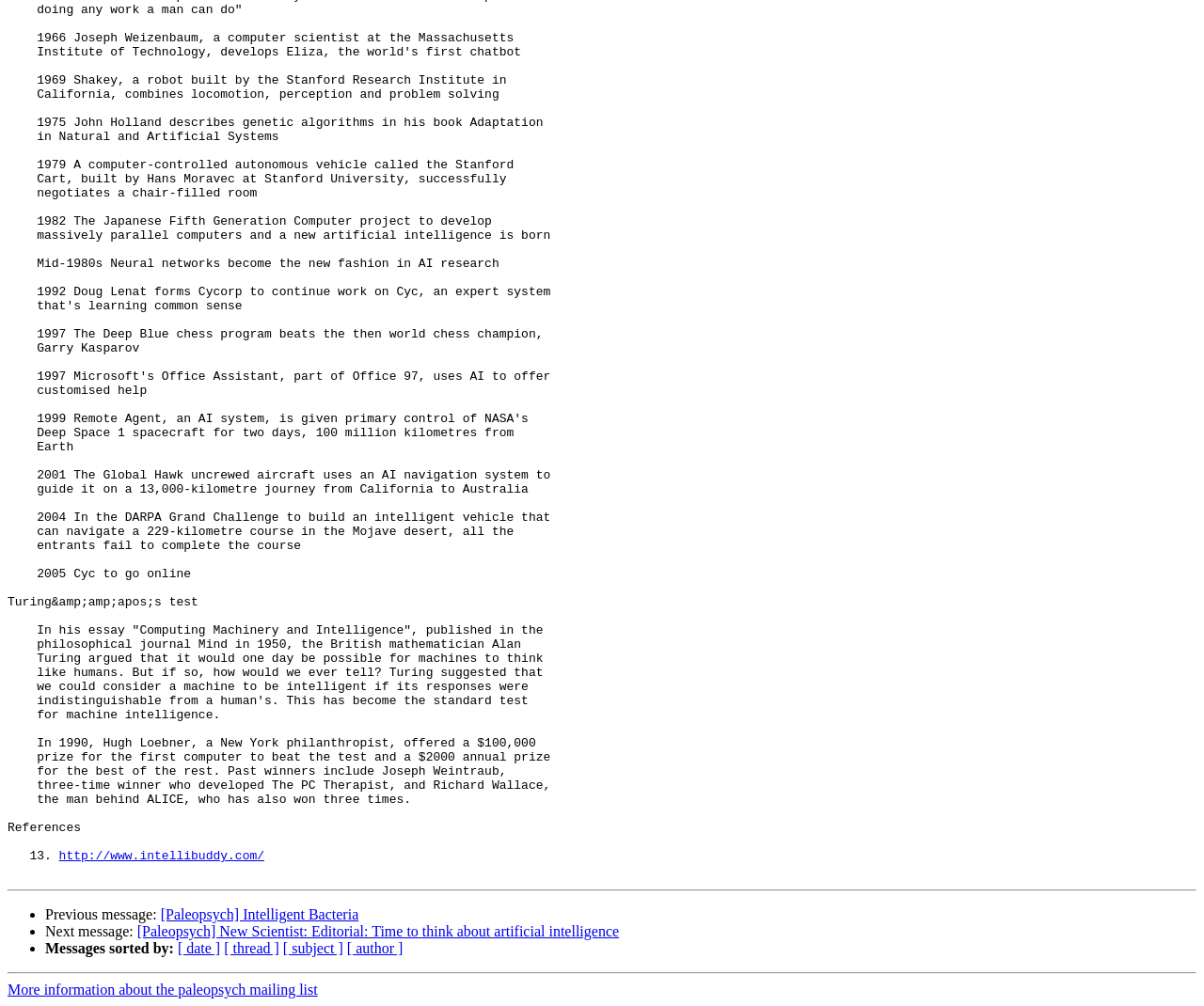What is the purpose of the horizontal separator?
Based on the image, answer the question with a single word or brief phrase.

To separate sections